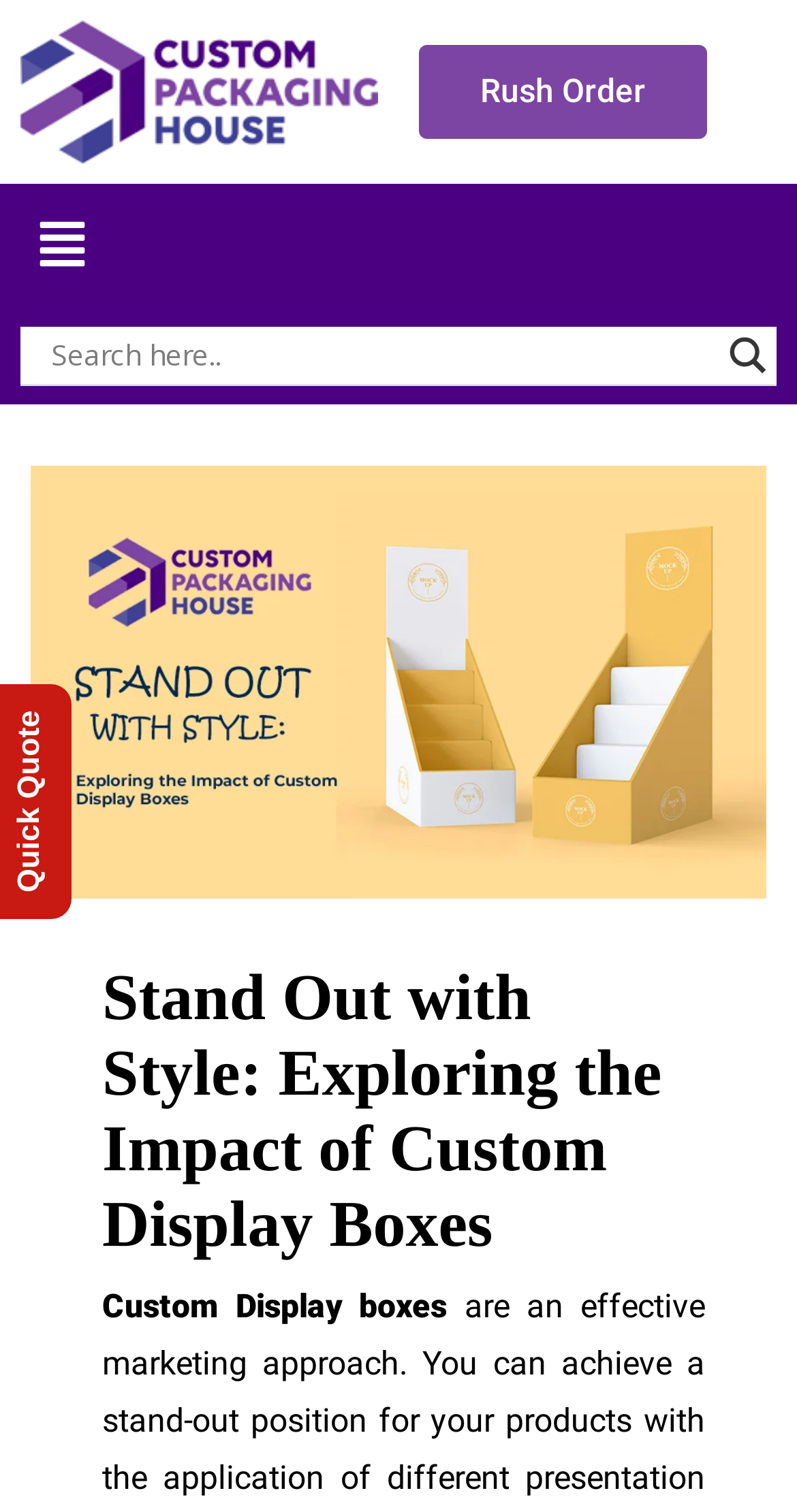Please identify the webpage's heading and generate its text content.

Stand Out with Style: Exploring the Impact of Custom Display Boxes